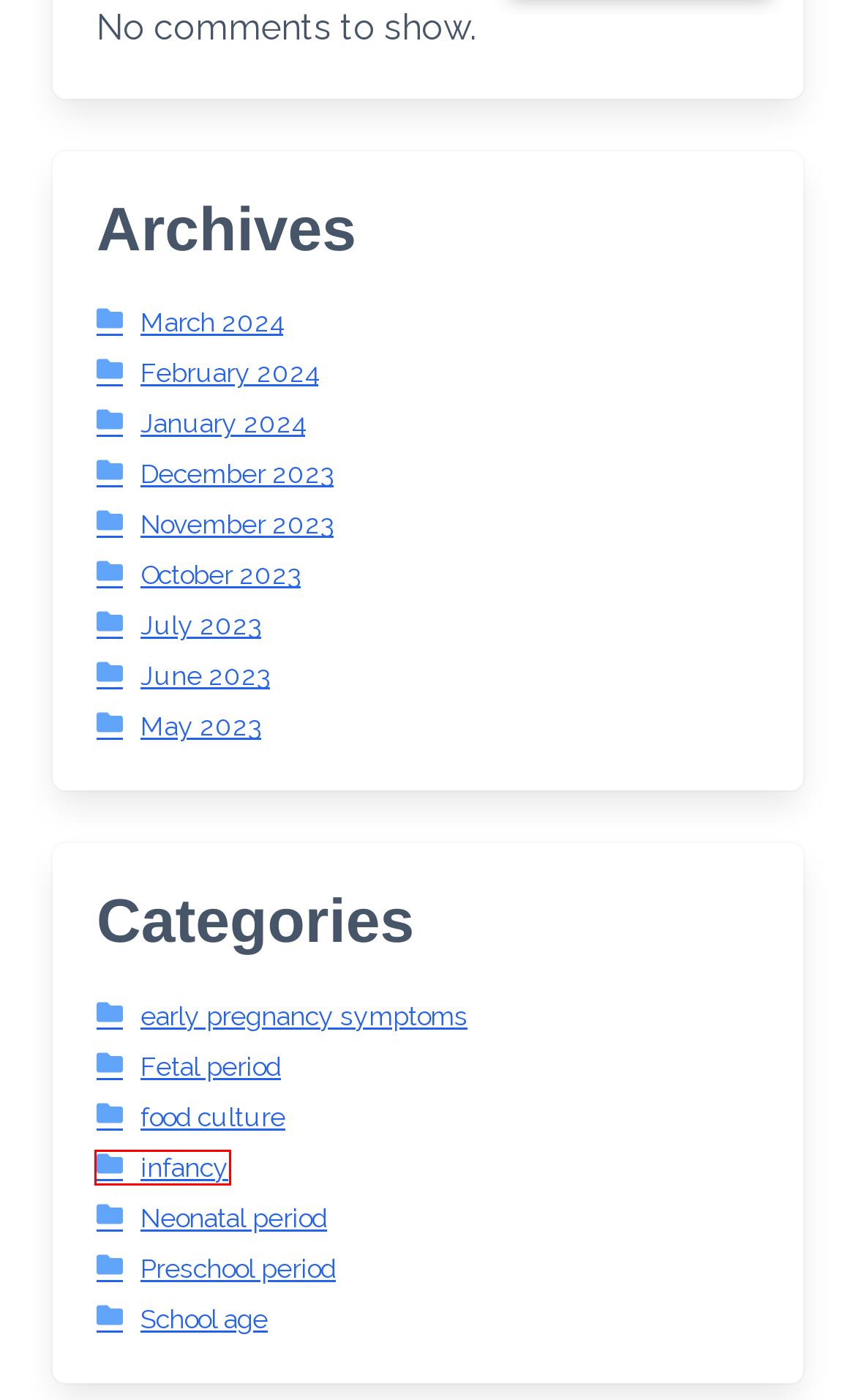Given a screenshot of a webpage featuring a red bounding box, identify the best matching webpage description for the new page after the element within the red box is clicked. Here are the options:
A. November 2023 – Mother and baby knowledge community
B. food culture – Mother and baby knowledge community
C. Fetal period – Mother and baby knowledge community
D. early pregnancy symptoms – Mother and baby knowledge community
E. infancy – Mother and baby knowledge community
F. December 2023 – Mother and baby knowledge community
G. May 2023 – Mother and baby knowledge community
H. October 2023 – Mother and baby knowledge community

E